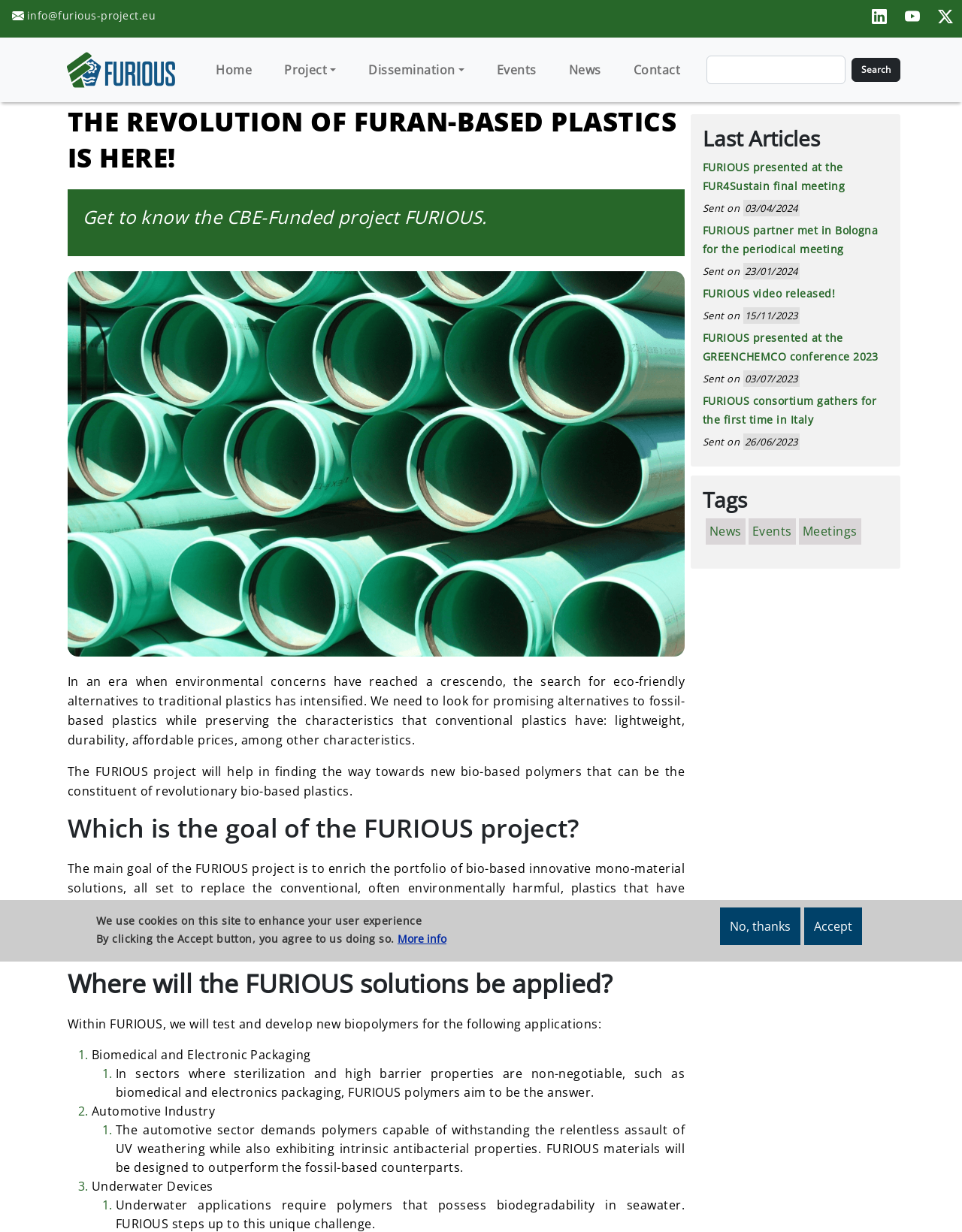What is the main goal of the FURIOUS project?
By examining the image, provide a one-word or phrase answer.

To develop versatile polymers